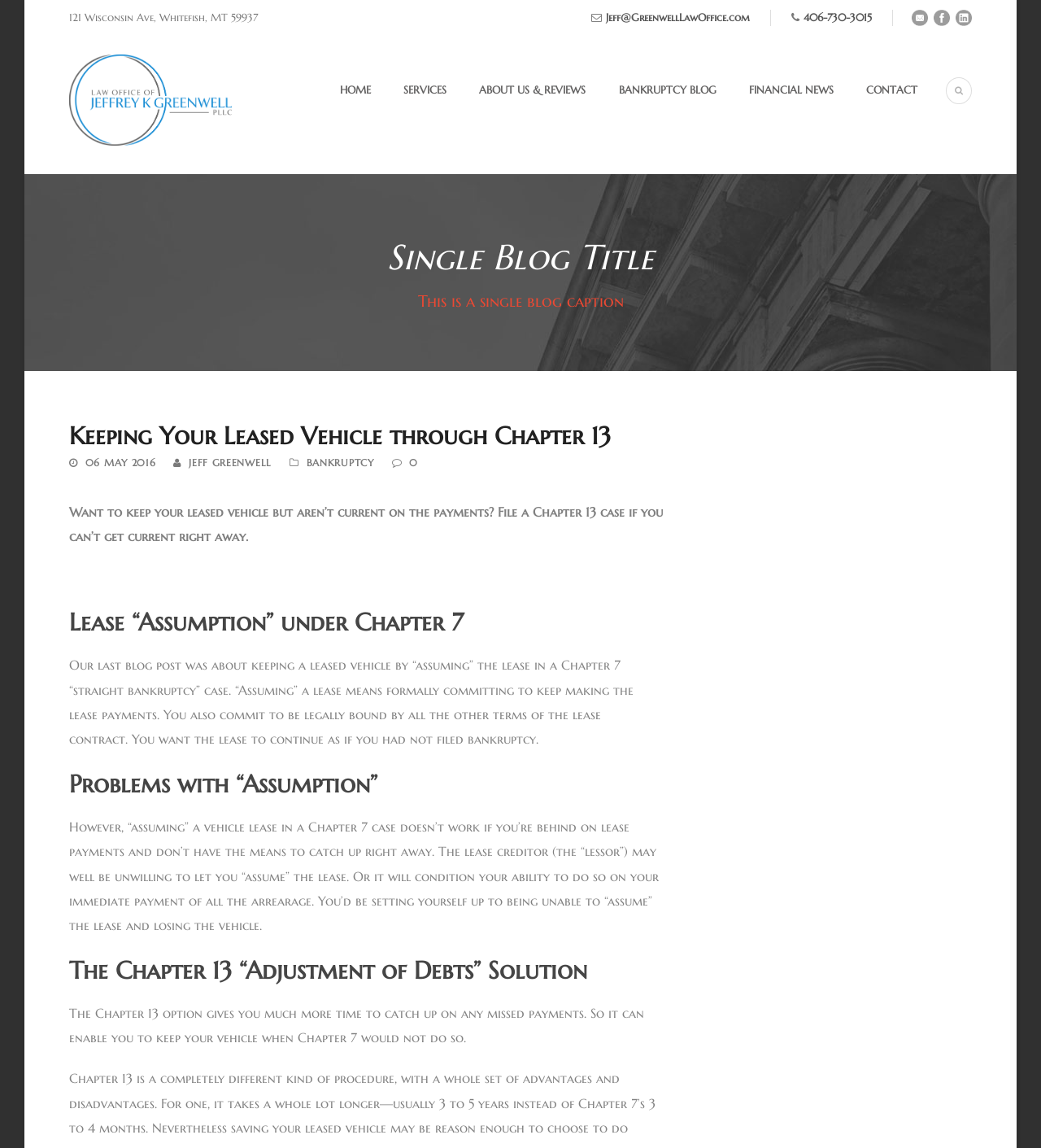Respond to the following question with a brief word or phrase:
Who is the author of the blog post?

Jeff Greenwell